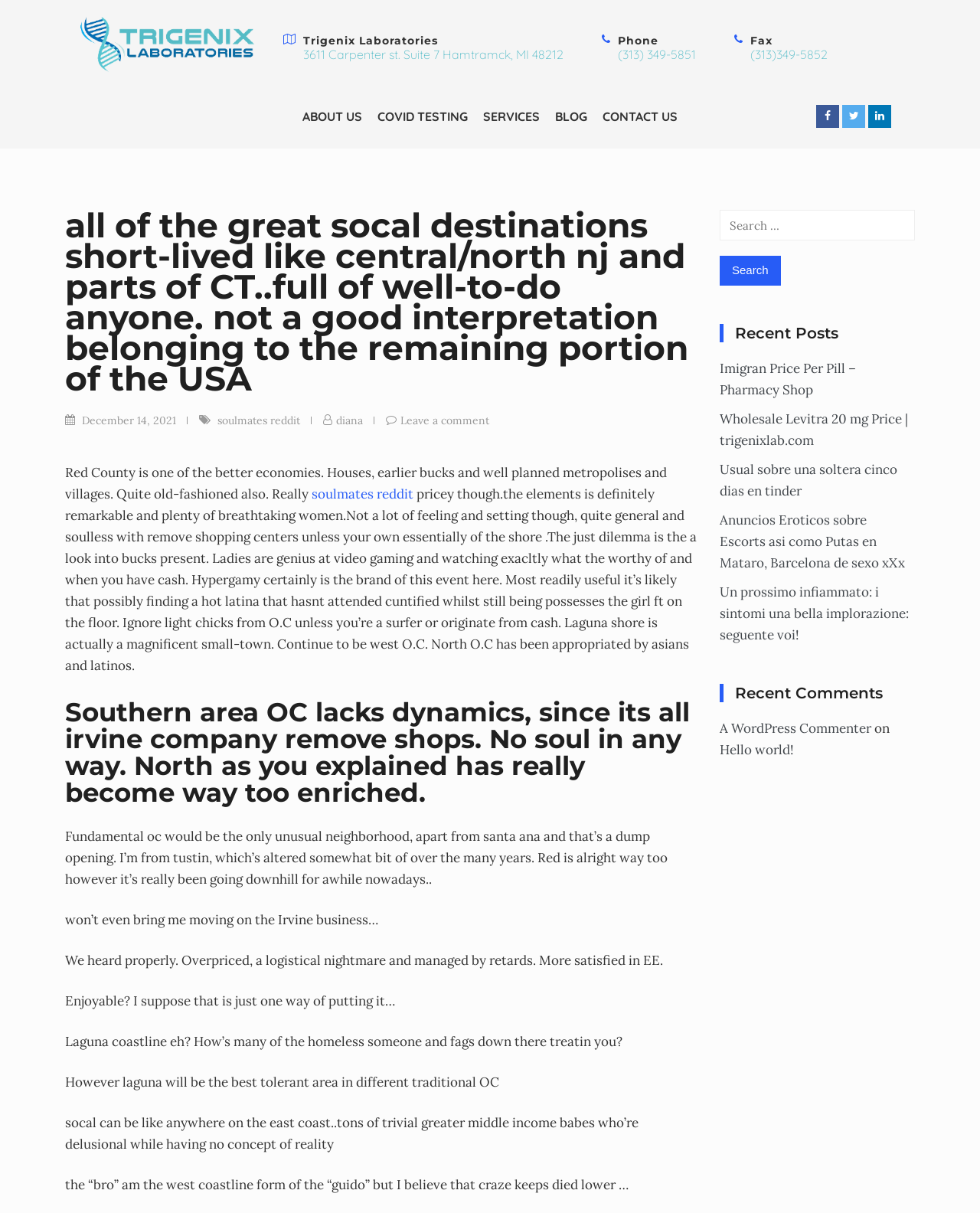Utilize the information from the image to answer the question in detail:
What is the company name?

The company name is obtained from the heading 'Trigenix Laboratories' and the link 'Trigenix Lab' at the top of the webpage.